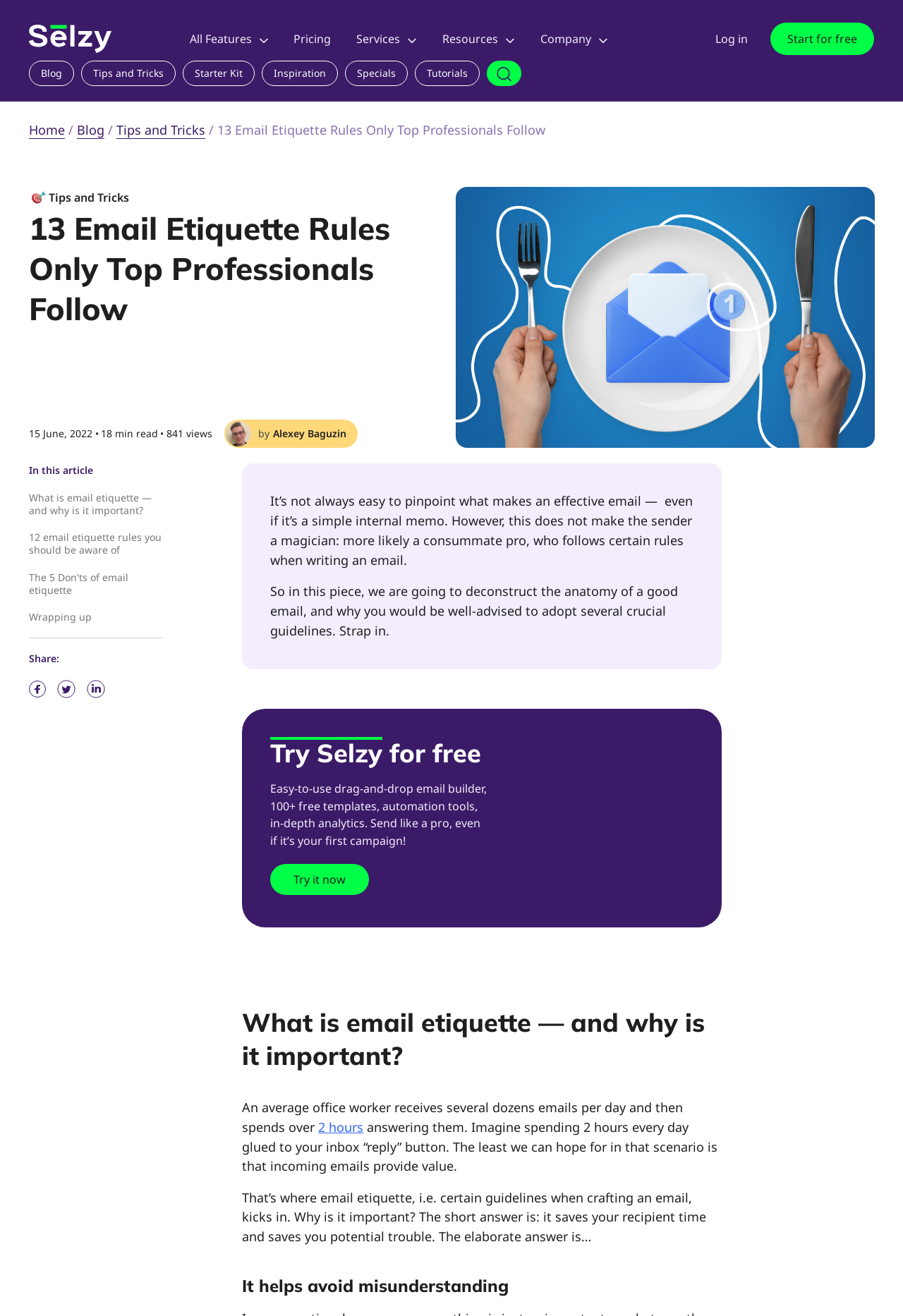Determine the bounding box coordinates of the clickable region to carry out the instruction: "Click on the 'Start for free' button".

[0.854, 0.017, 0.968, 0.042]